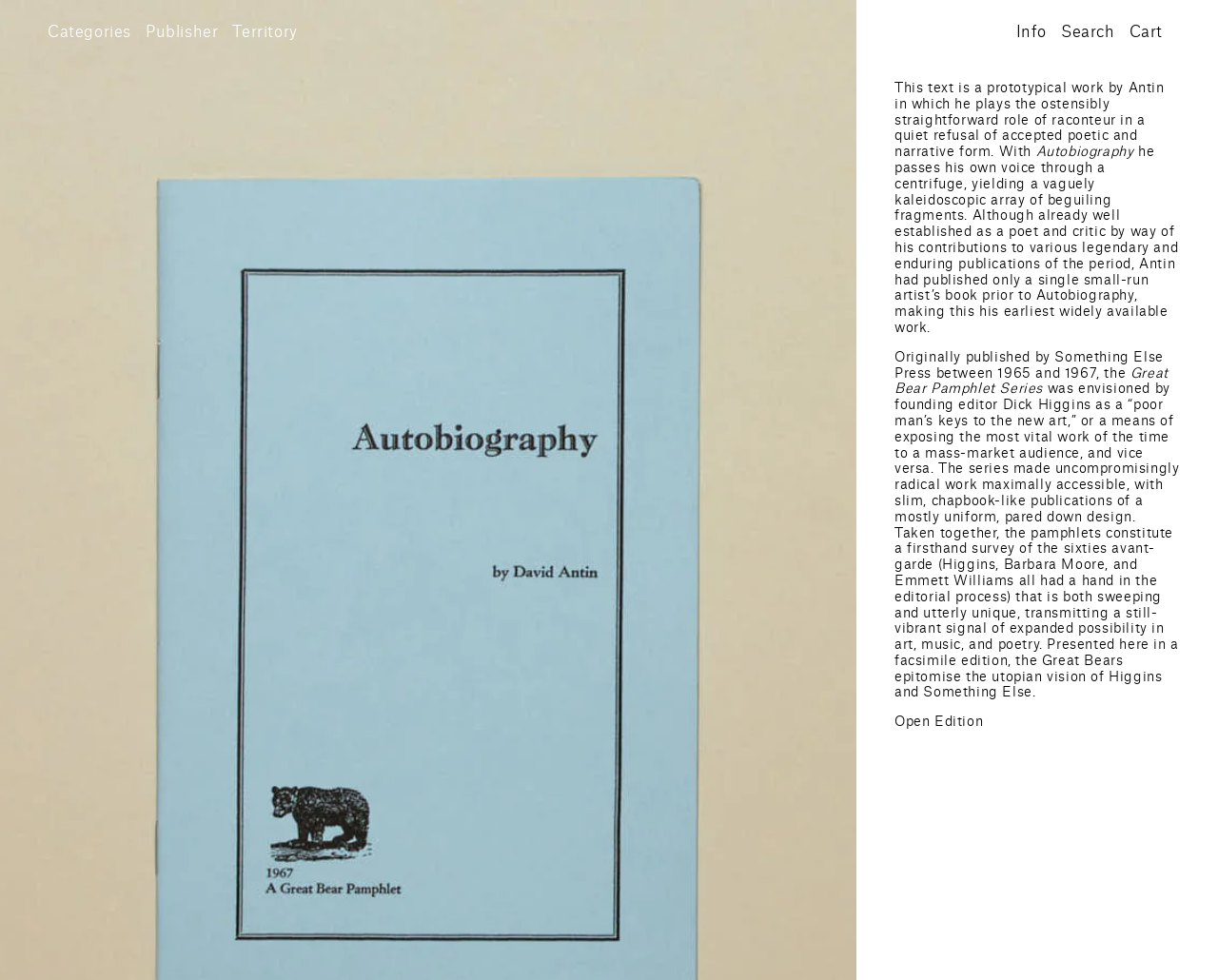What is the category of 'Activism'?
From the screenshot, supply a one-word or short-phrase answer.

Link